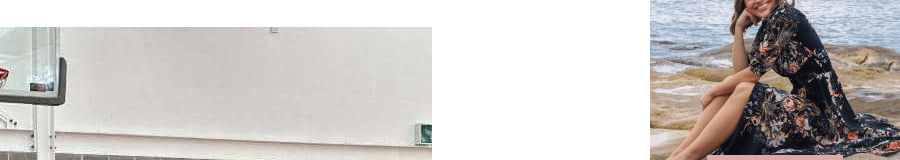Elaborate on the image by describing it in detail.

The image captures a moment that symbolizes the development of essential life skills through basketball. On the left, we see a basketball hoop with a net, highlighting the focus on teamwork and precision that the sport fosters. The surrounding setting suggests an indoor court environment. On the right side, there is a woman in a floral dress, sitting gracefully on a rocky shoreline. Her relaxed posture contrasts the dynamic energy of basketball, emphasizing the balance between physical activity and calm reflection. Together, these elements illustrate the theme of the article, "5 Life Skills Your Child Can Learn on the Basketball Court," showcasing how sports can play a pivotal role in personal development.